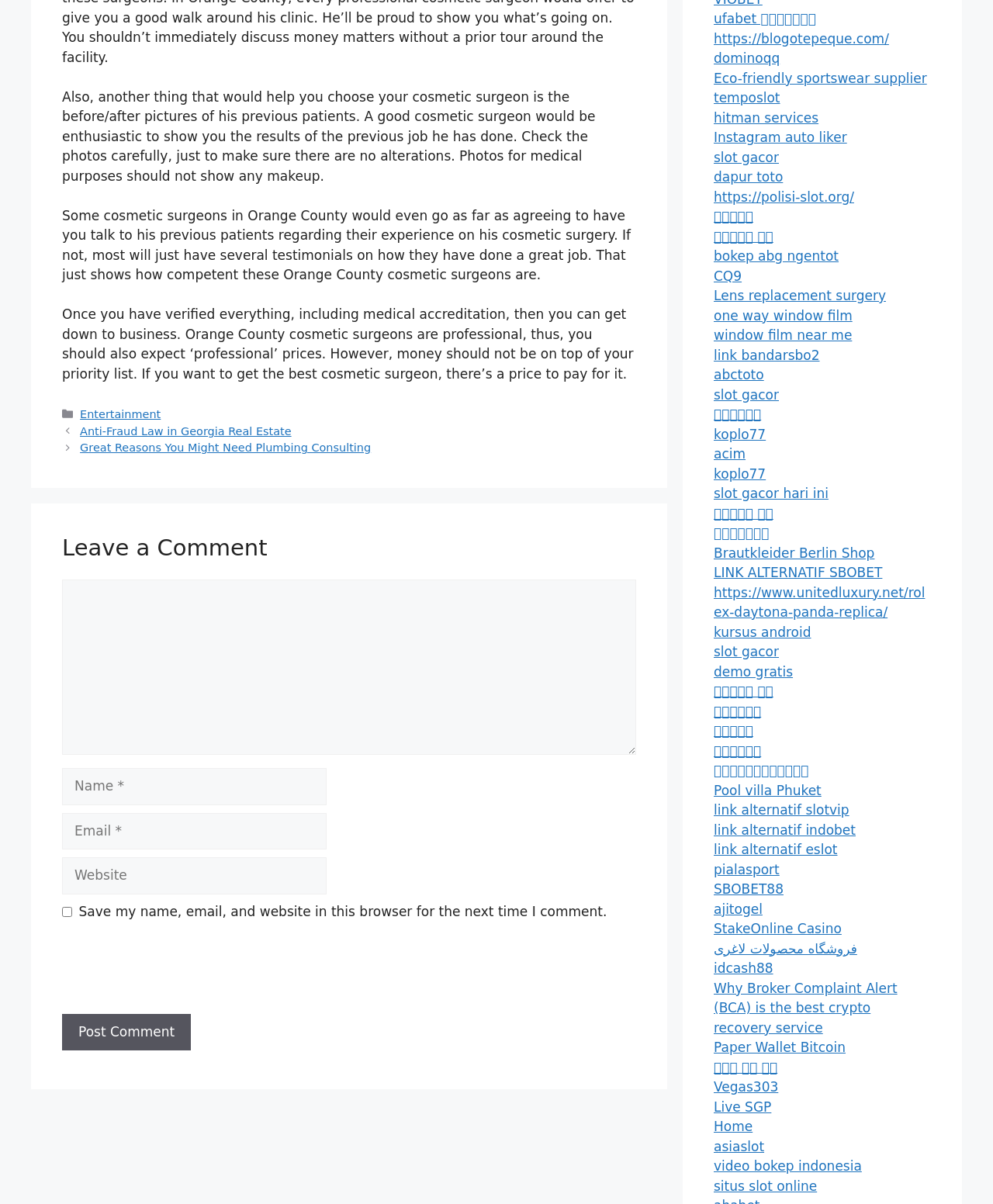Identify the bounding box coordinates of the area that should be clicked in order to complete the given instruction: "Enter your name". The bounding box coordinates should be four float numbers between 0 and 1, i.e., [left, top, right, bottom].

[0.062, 0.638, 0.329, 0.669]